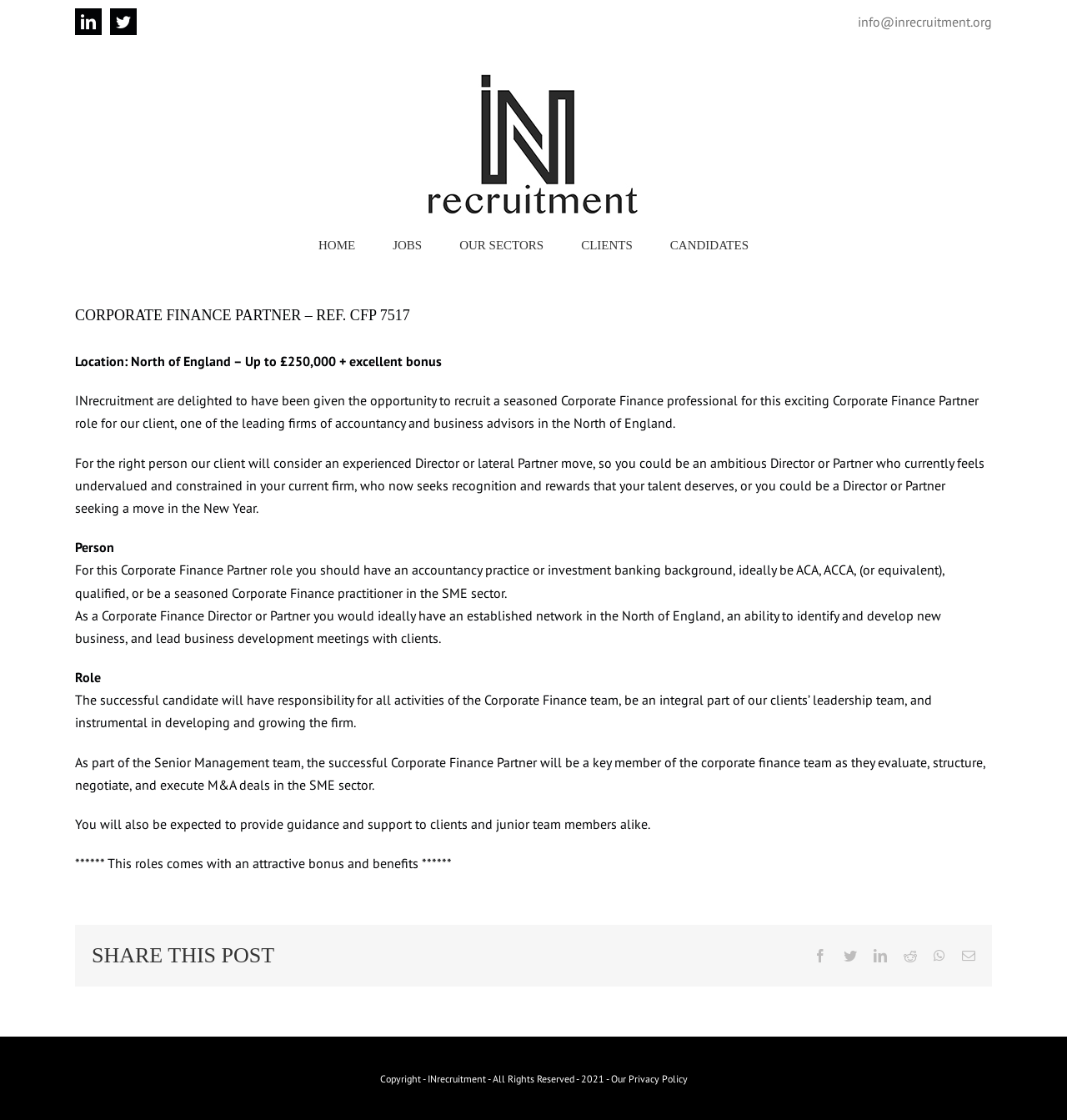What is the expected qualification for the job?
Please ensure your answer to the question is detailed and covers all necessary aspects.

The webpage mentions that the ideal candidate should be 'ACA, ACCA, (or equivalent), qualified, or be a seasoned Corporate Finance practitioner in the SME sector', indicating that these qualifications are expected for the job role.